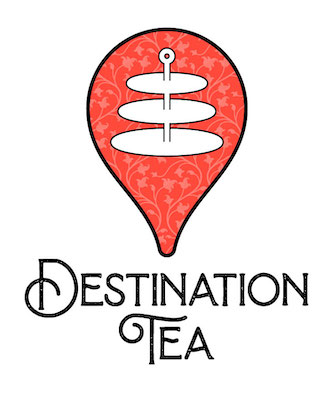What style is the font of the logo's text?
Please provide a comprehensive and detailed answer to the question.

The name 'Destination Tea' is displayed in a stylish, vintage-inspired font below the emblematic design, which adds to the overall refined and inviting experience associated with afternoon tea.